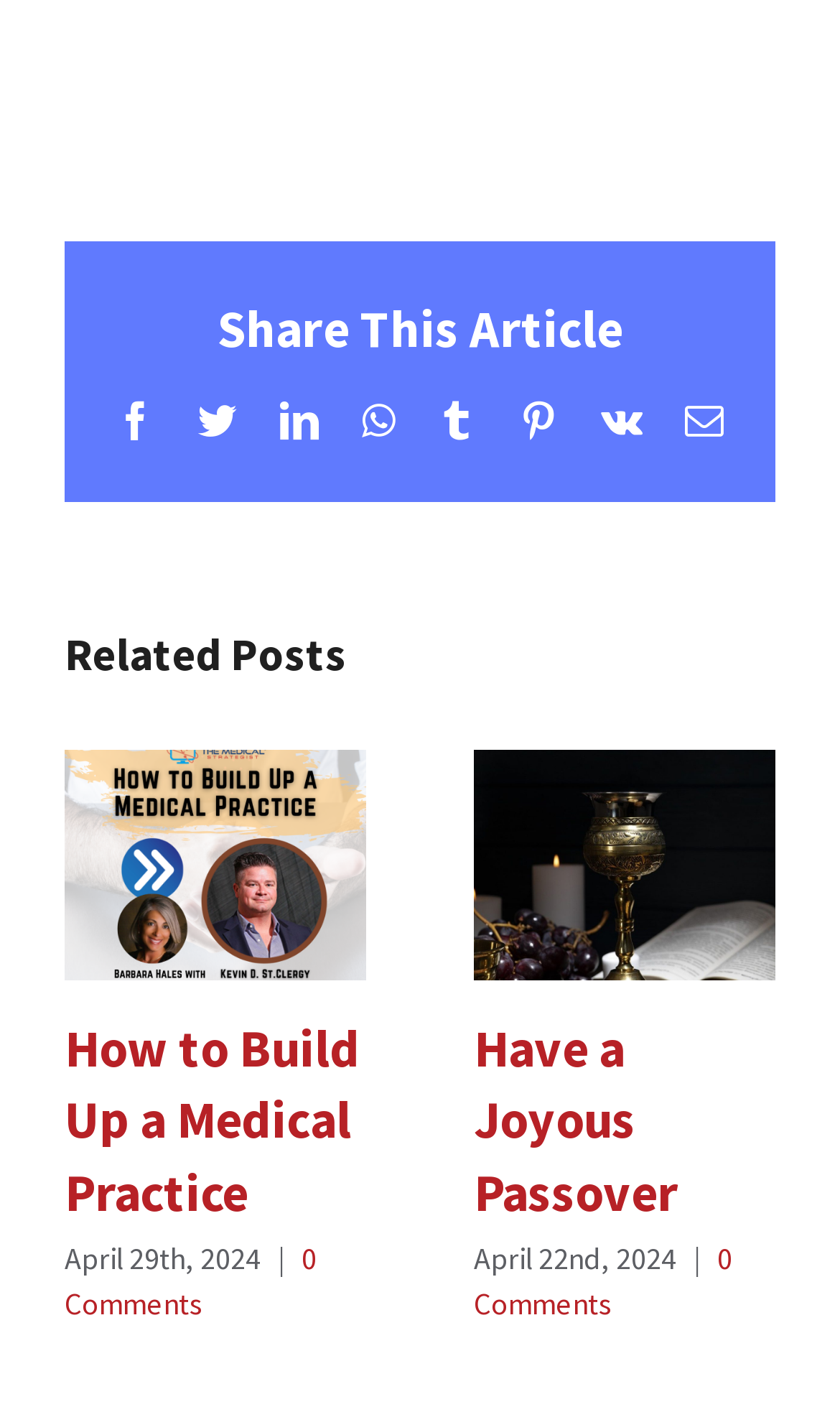Respond to the question below with a single word or phrase: How many comments does the first related post have?

0